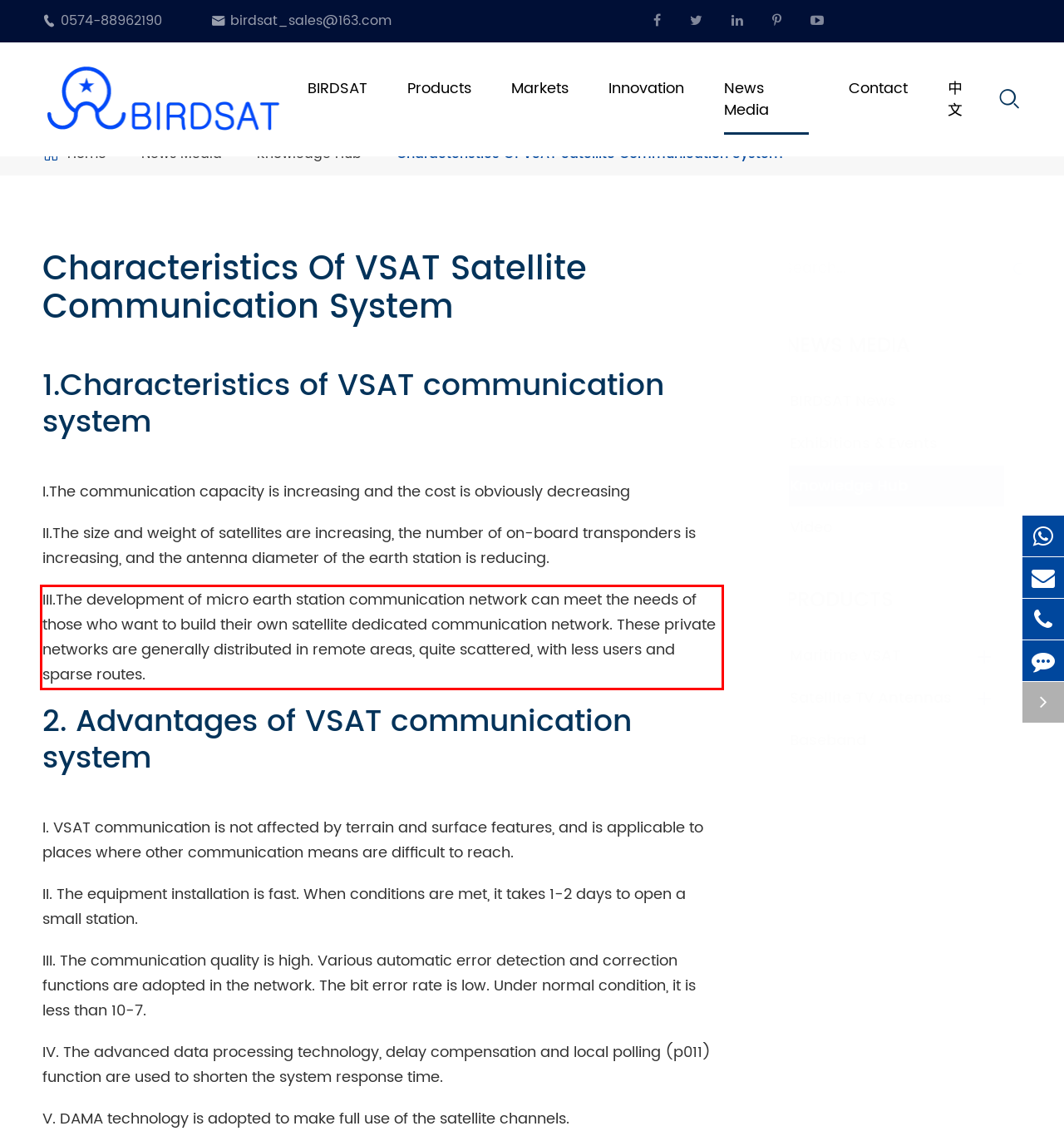Please analyze the screenshot of a webpage and extract the text content within the red bounding box using OCR.

III.The development of micro earth station communication network can meet the needs of those who want to build their own satellite dedicated communication network. These private networks are generally distributed in remote areas, quite scattered, with less users and sparse routes.